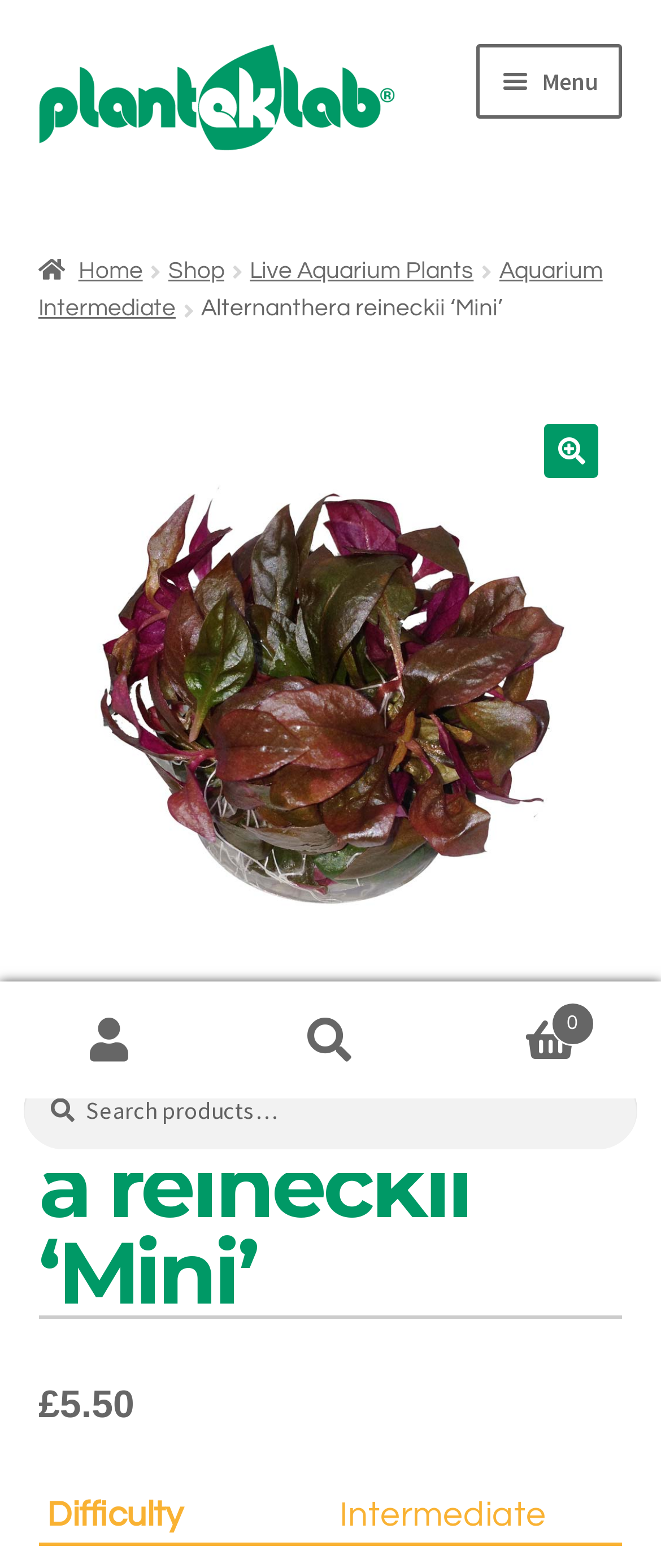Kindly respond to the following question with a single word or a brief phrase: 
What is the name of the plant on this page?

Alternanthera reineckii ‘Mini’